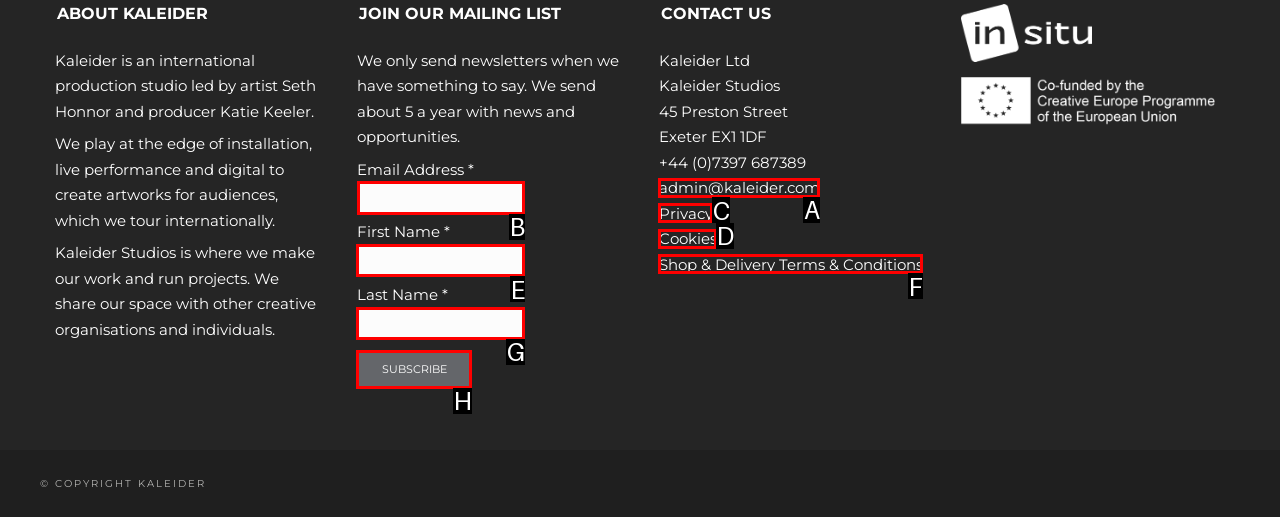Out of the given choices, which letter corresponds to the UI element required to Enter email address? Answer with the letter.

B